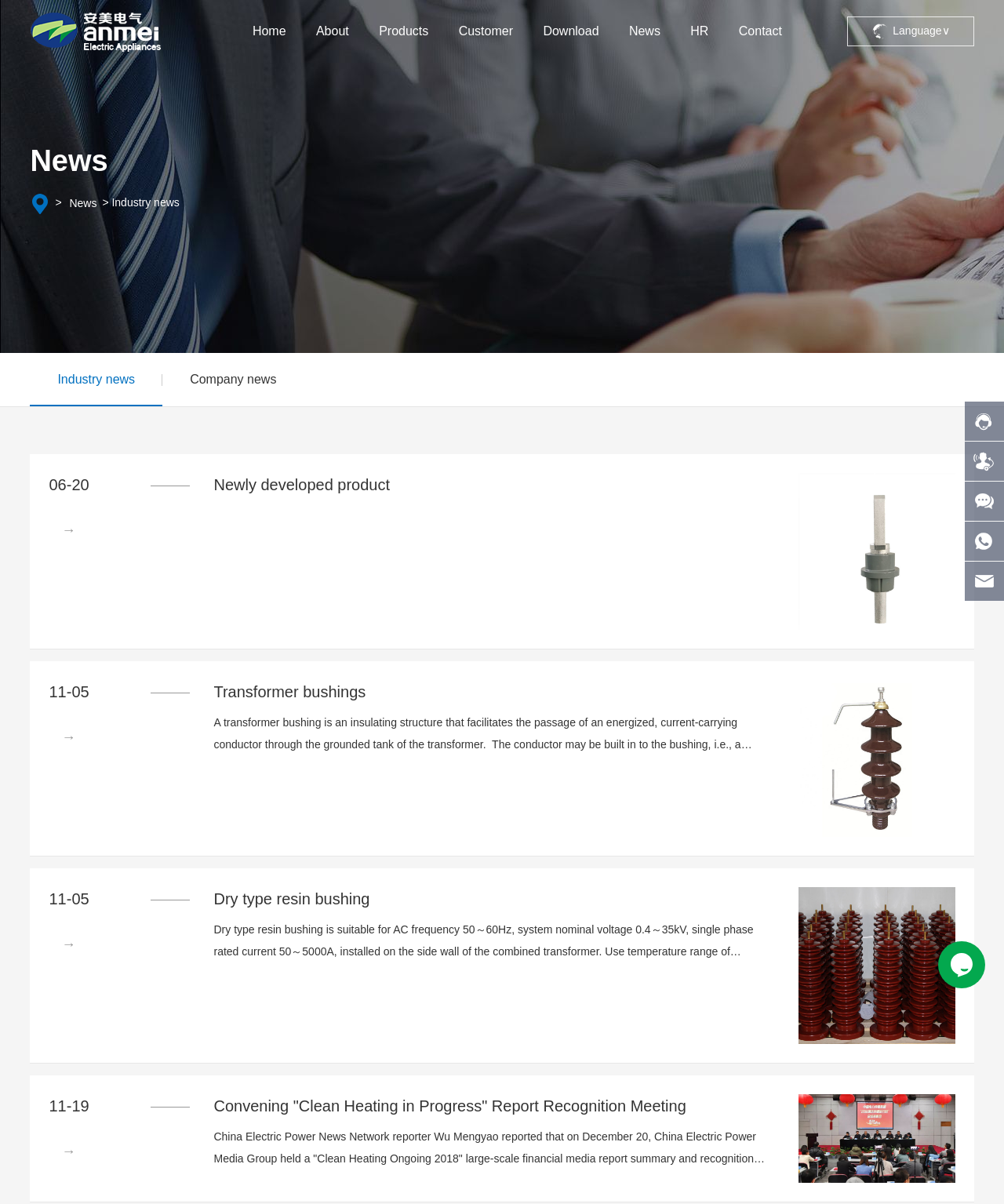Find the bounding box coordinates for the area that should be clicked to accomplish the instruction: "Click the 'ANMEI' logo".

[0.03, 0.008, 0.185, 0.044]